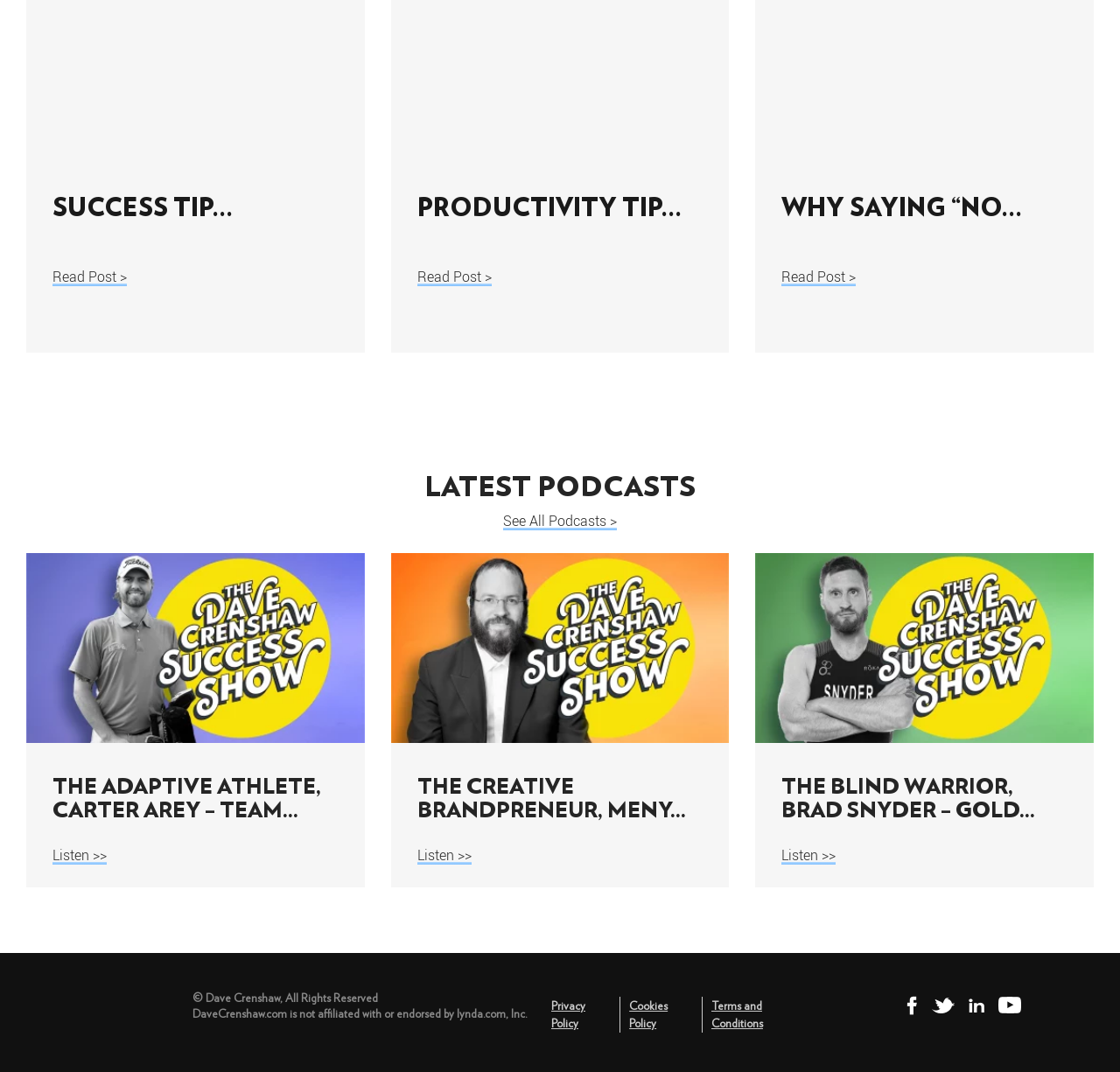Based on the visual content of the image, answer the question thoroughly: How many podcast articles are displayed?

I counted the number of article elements with a heading and a link to listen to the podcast, and there are three of them.